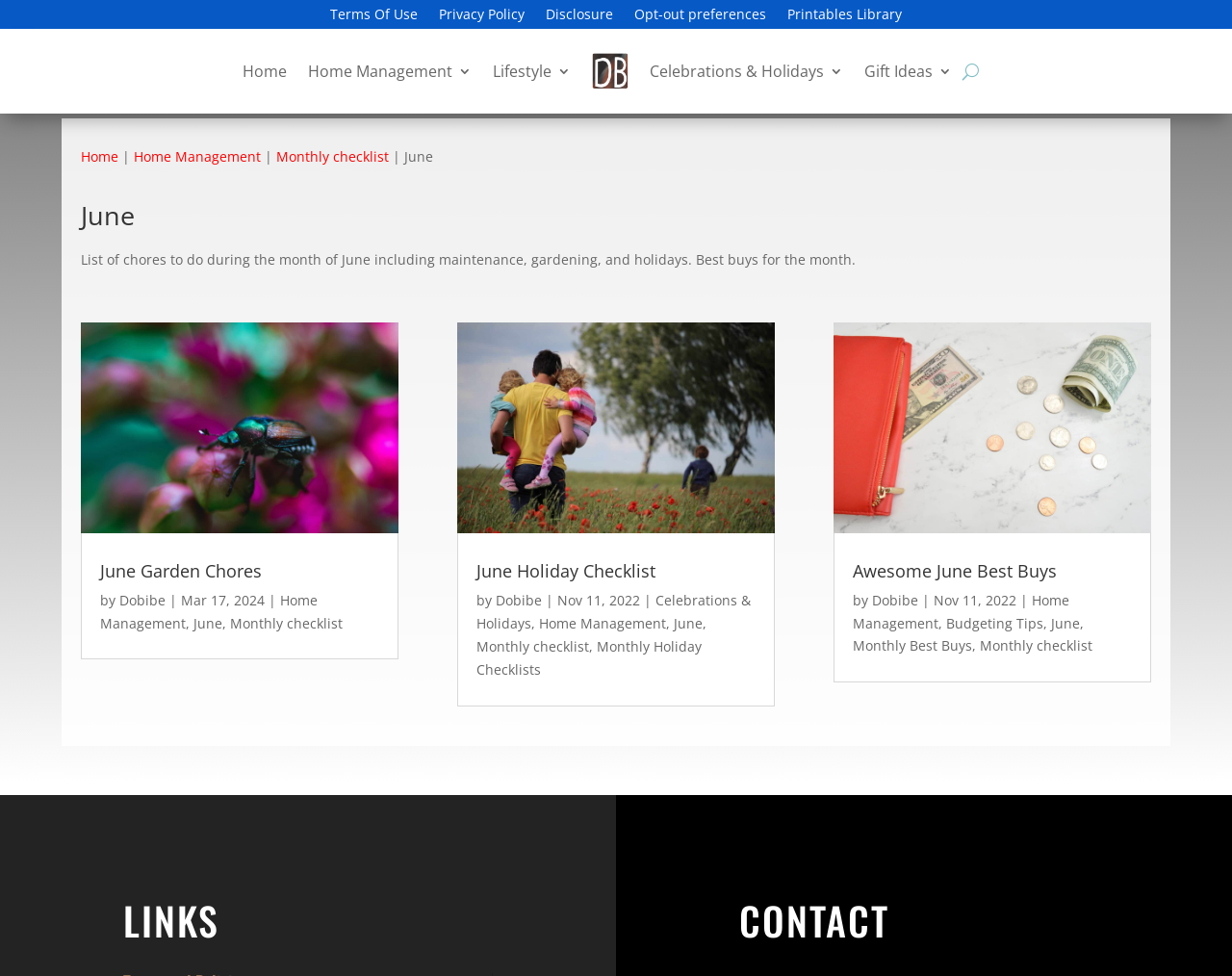What is the purpose of the 'breadcrumbs' navigation?
Answer the question with a single word or phrase derived from the image.

To show the current page's location